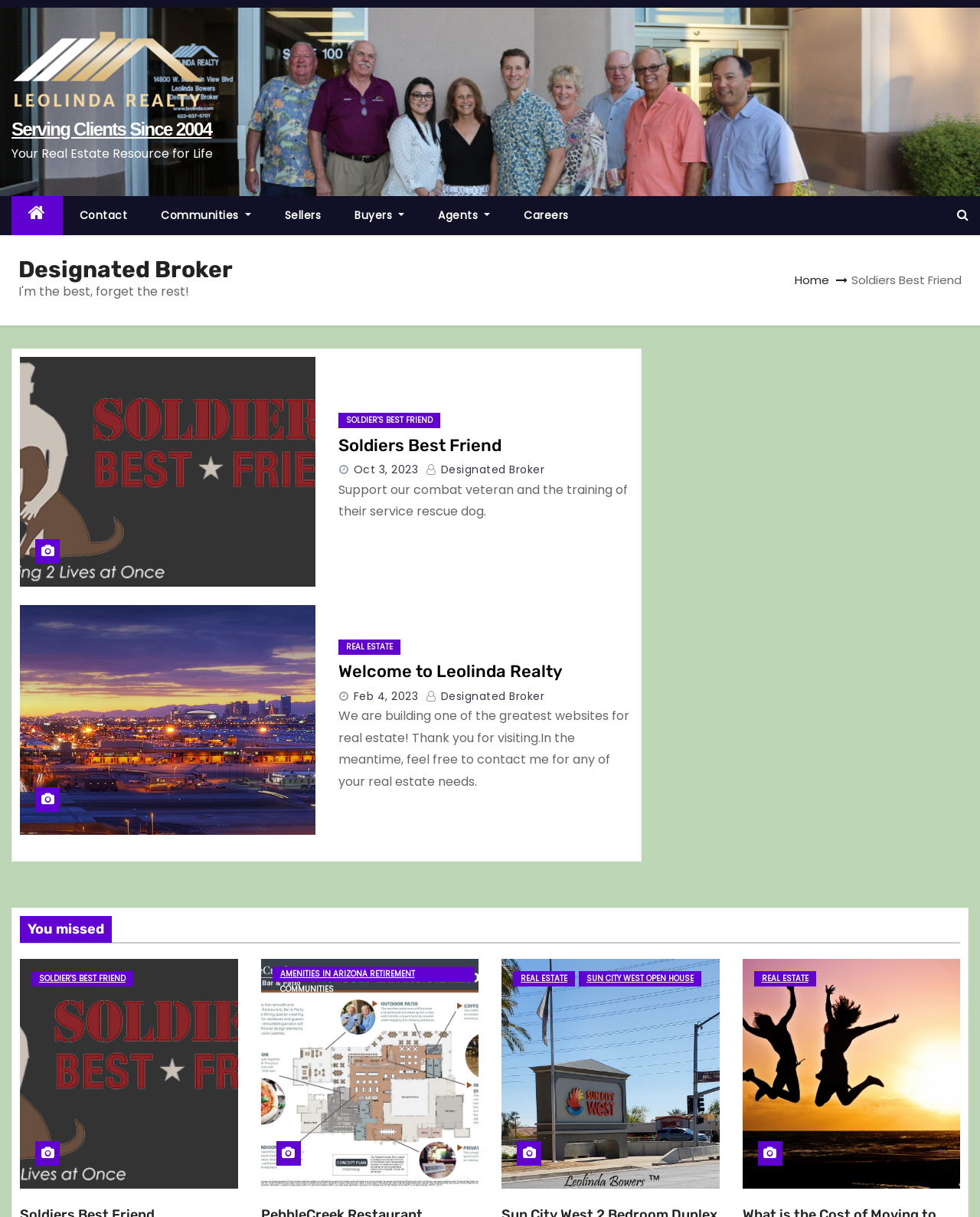What is the name of the real estate resource?
Analyze the image and deliver a detailed answer to the question.

The name of the real estate resource can be found in the heading element 'Designated Broker' with bounding box coordinates [0.019, 0.212, 0.237, 0.231]. This heading is likely to be the main title of the webpage, indicating that the webpage is about a designated broker.